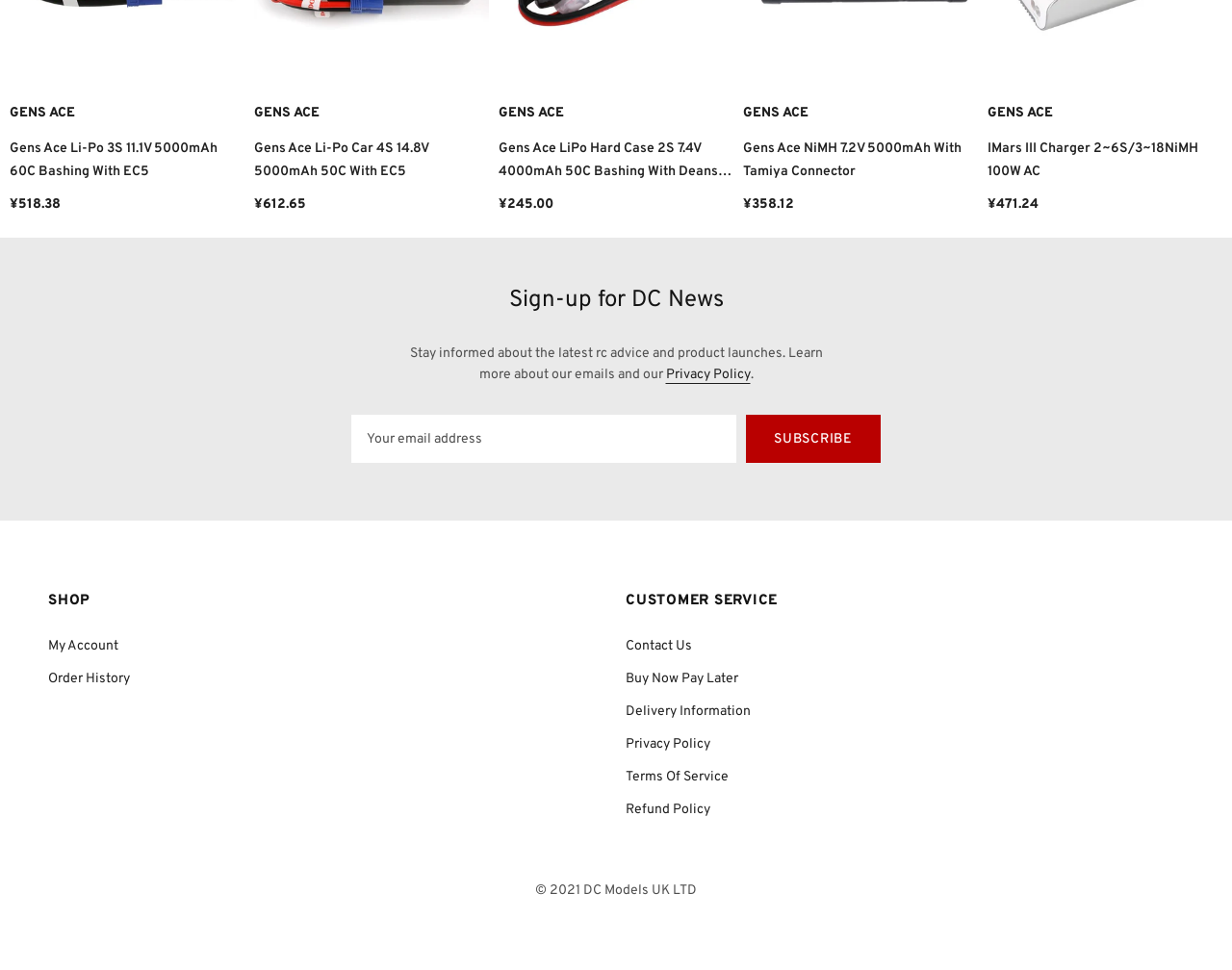Identify and provide the bounding box coordinates of the UI element described: "value="Subscribe"". The coordinates should be formatted as [left, top, right, bottom], with each number being a float between 0 and 1.

[0.605, 0.428, 0.715, 0.477]